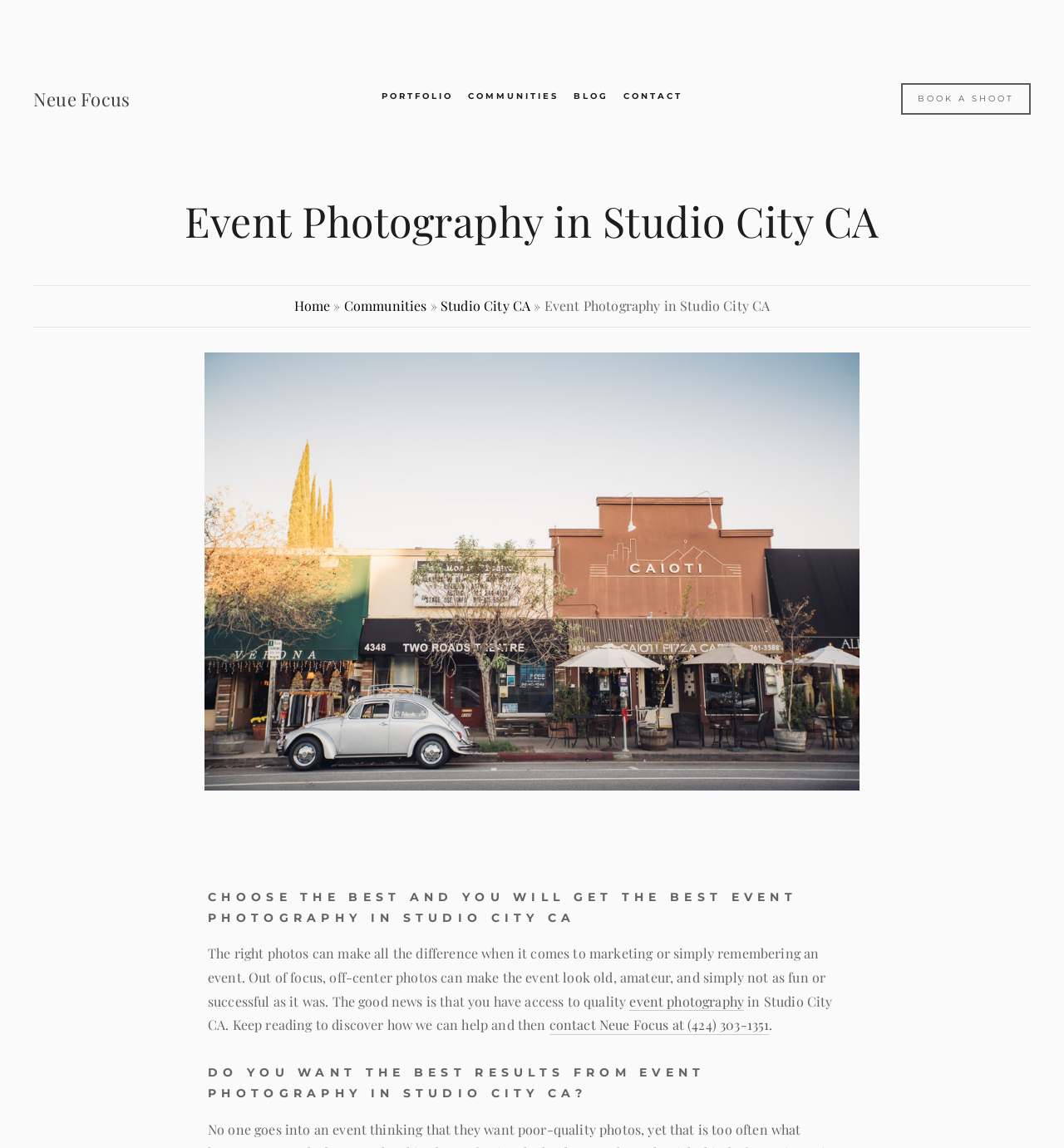Please give a succinct answer using a single word or phrase:
What type of photography is the webpage about?

Event Photography